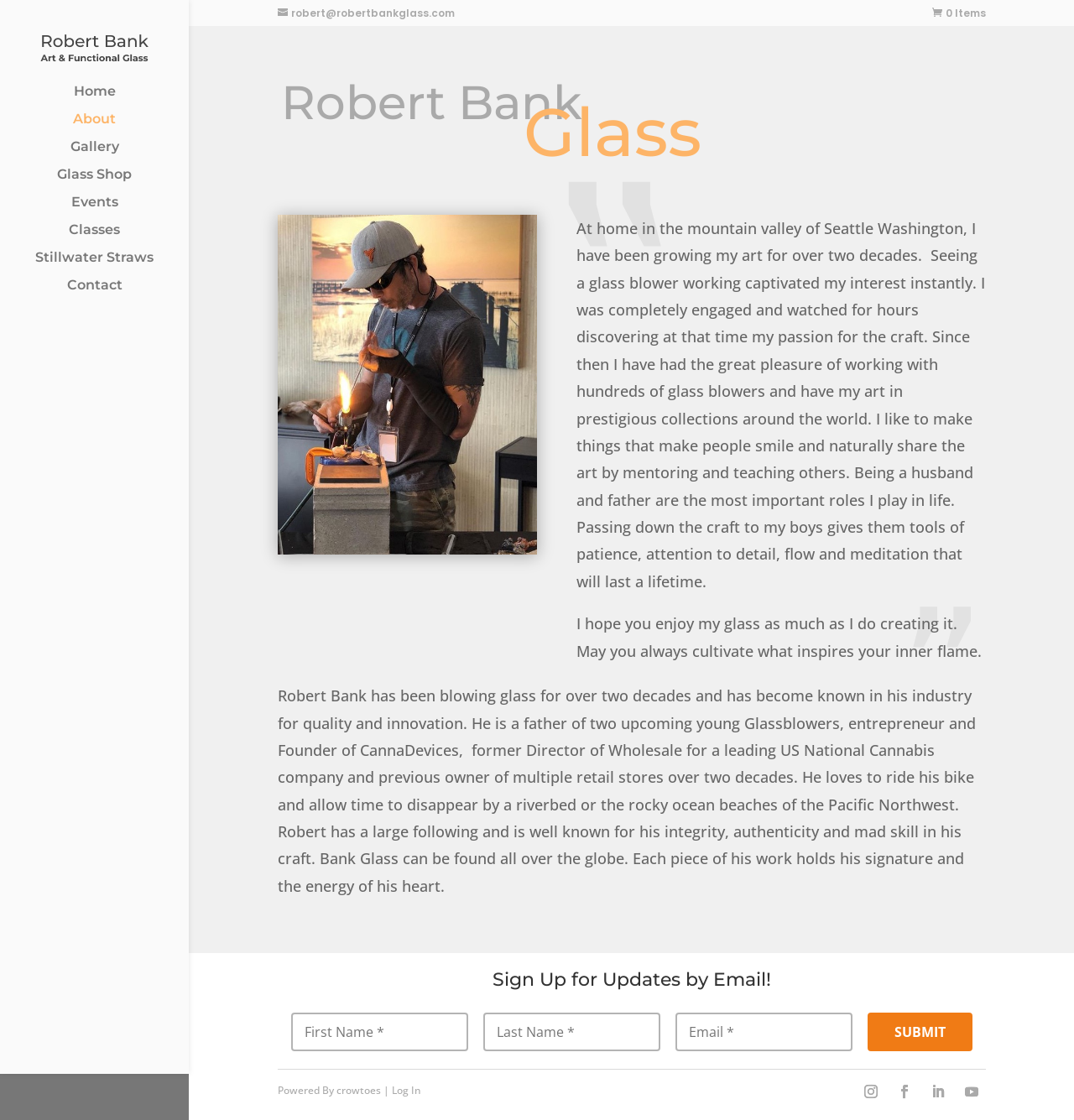Please identify the bounding box coordinates of the element's region that I should click in order to complete the following instruction: "Click the 'SUBMIT' button". The bounding box coordinates consist of four float numbers between 0 and 1, i.e., [left, top, right, bottom].

[0.807, 0.904, 0.905, 0.938]